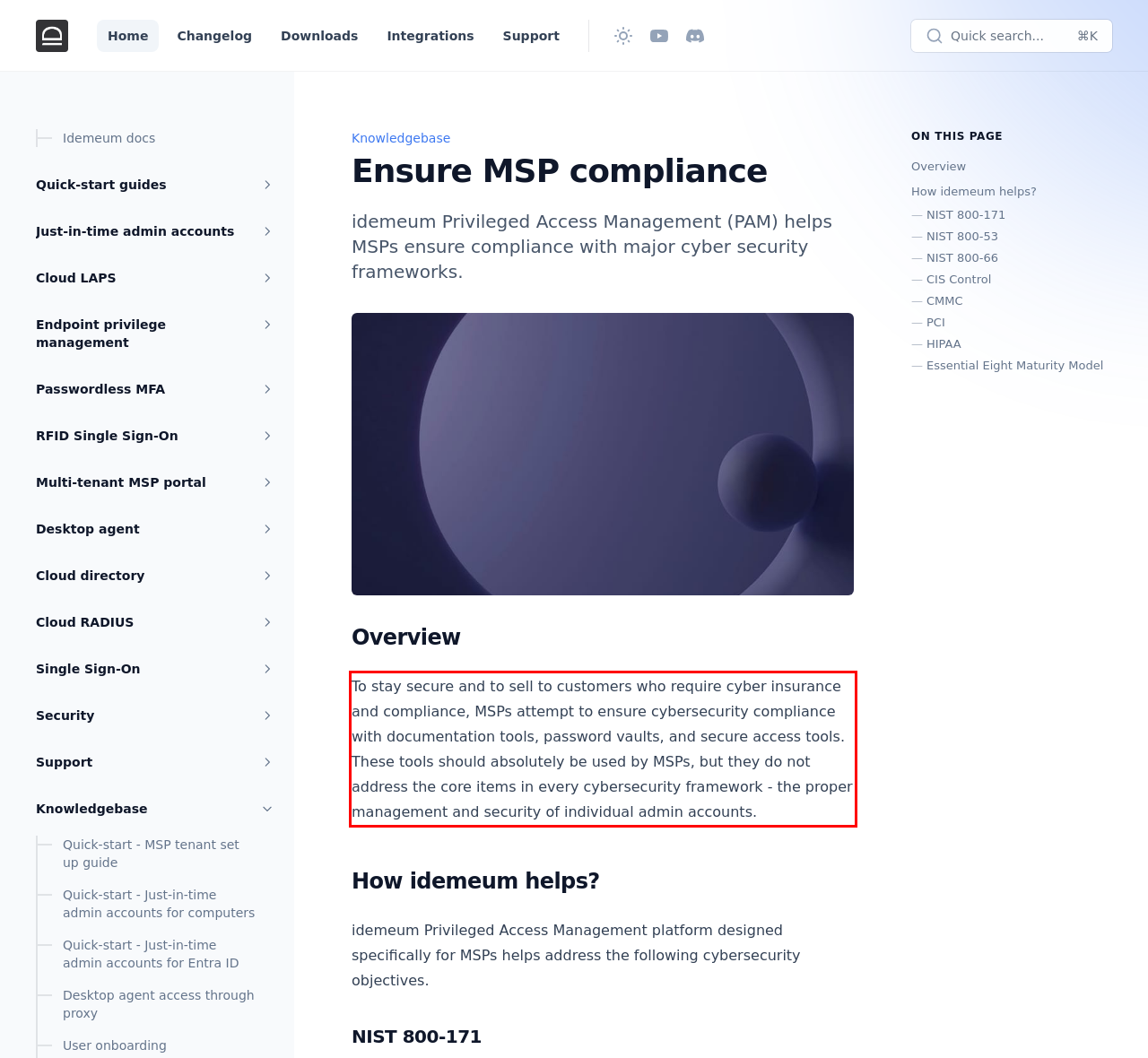Please look at the webpage screenshot and extract the text enclosed by the red bounding box.

To stay secure and to sell to customers who require cyber insurance and compliance, MSPs attempt to ensure cybersecurity compliance with documentation tools, password vaults, and secure access tools. These tools should absolutely be used by MSPs, but they do not address the core items in every cybersecurity framework - the proper management and security of individual admin accounts.